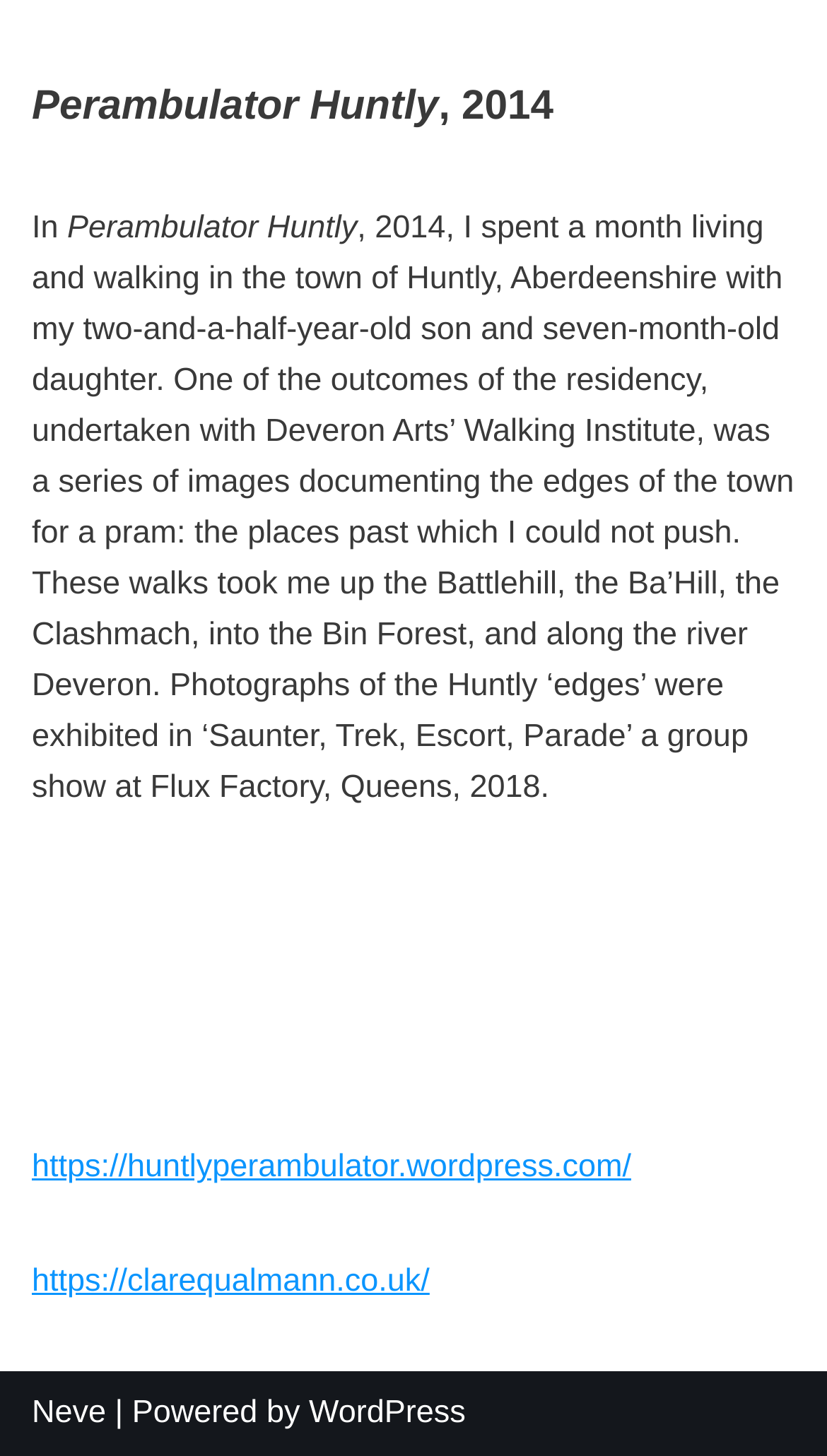What is the name of the institute where the author undertook a residency?
Carefully analyze the image and provide a detailed answer to the question.

The answer can be found in the StaticText element with the text '...undertaken with Deveron Arts’ Walking Institute...' which mentions the institute where the author undertook a residency.